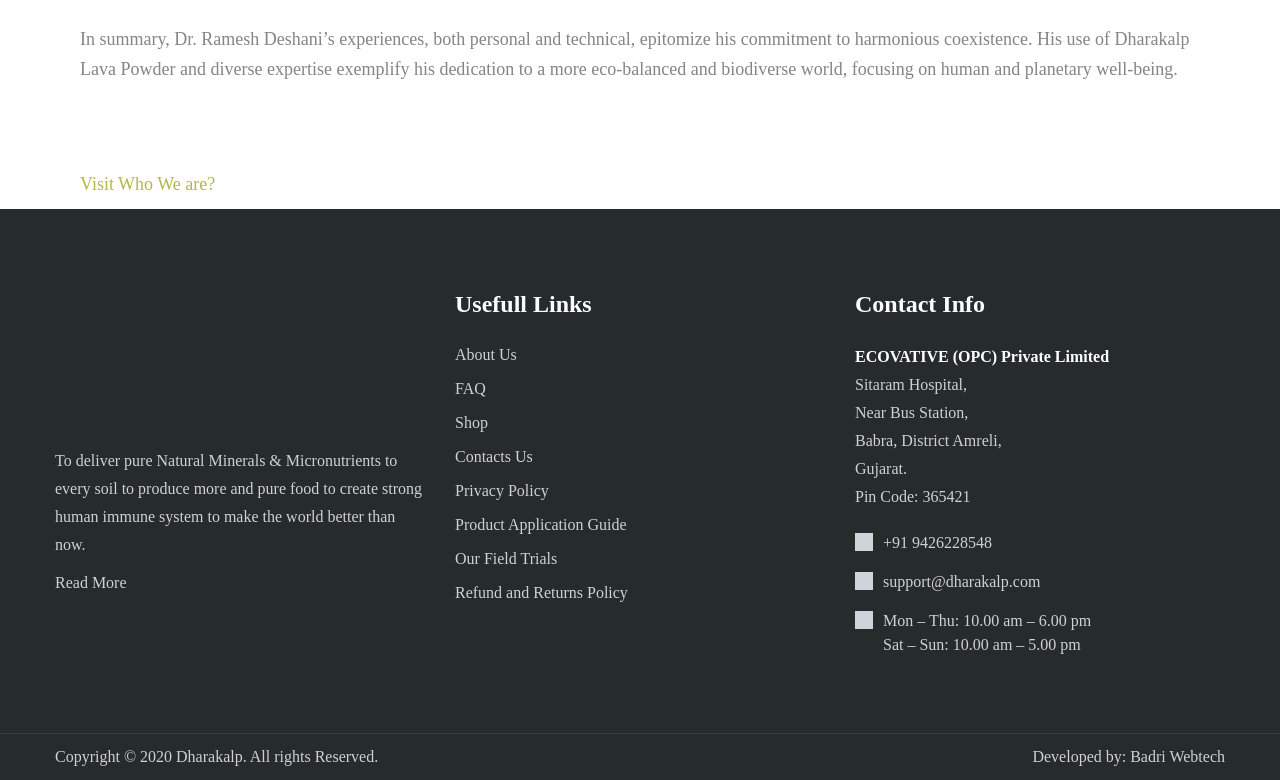Locate the bounding box coordinates of the element that should be clicked to fulfill the instruction: "Visit Who We are?".

[0.062, 0.223, 0.168, 0.249]